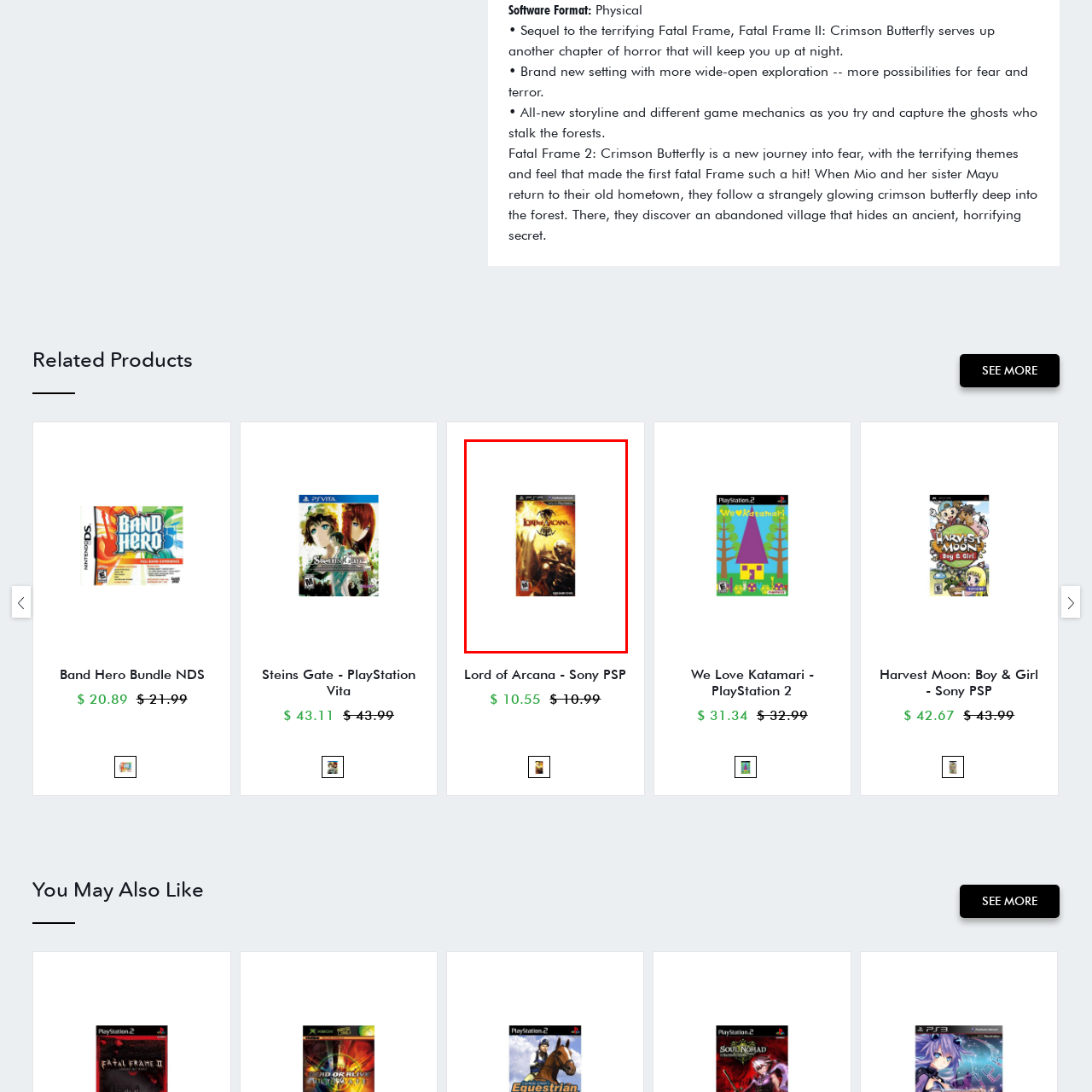Concentrate on the image highlighted by the red boundary and deliver a detailed answer to the following question, using the information from the image:
What is the setting of the game?

The caption describes the artwork as showcasing a warrior in a fantasy setting, which suggests that the game is set in a fantasy world with elements of action and adventure.